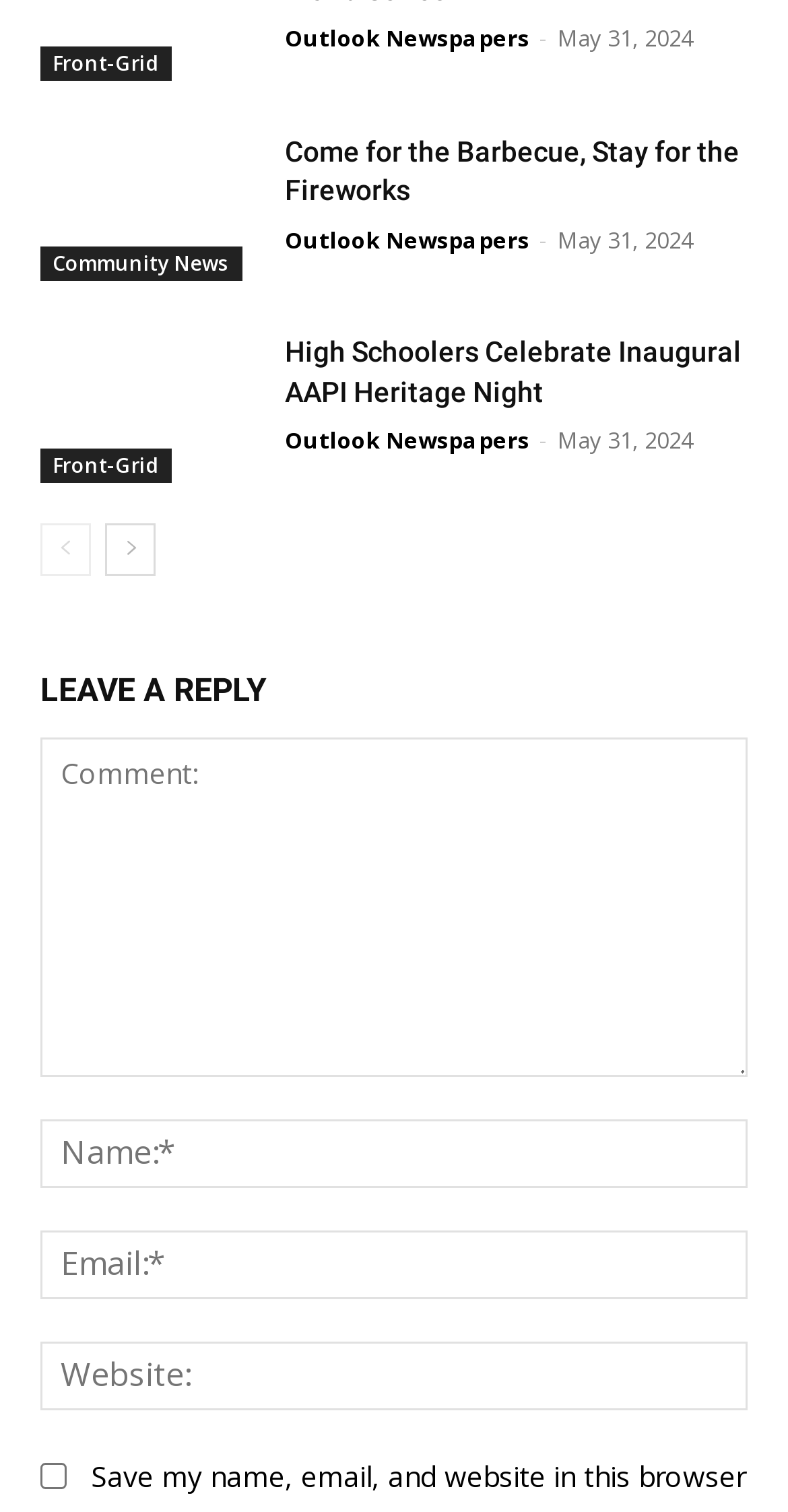What is the default state of the 'Save my name, email, and website' checkbox?
Please provide a single word or phrase answer based on the image.

Unchecked